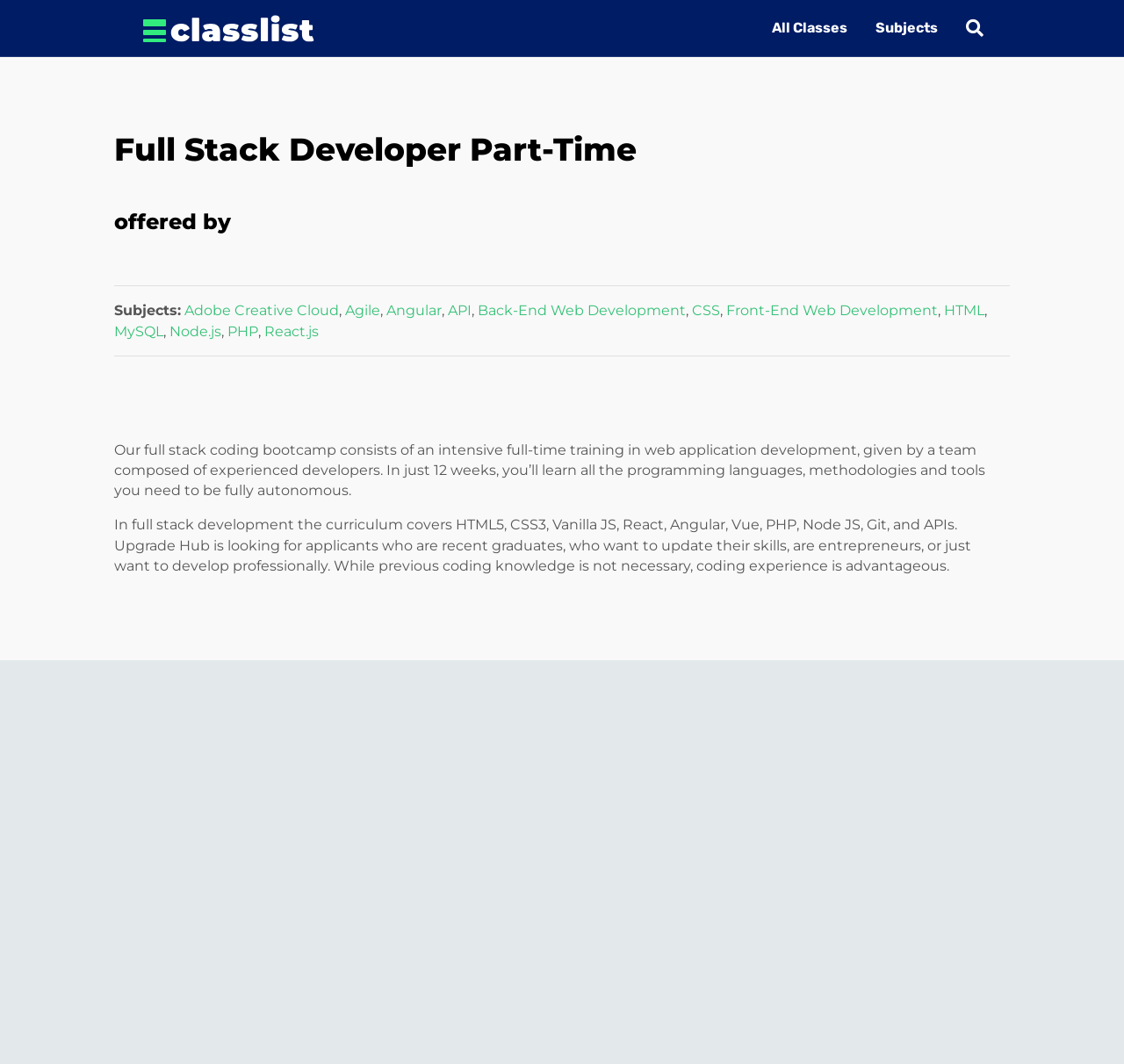Identify the bounding box for the UI element described as: "Front-End Web Development". The coordinates should be four float numbers between 0 and 1, i.e., [left, top, right, bottom].

[0.646, 0.284, 0.834, 0.3]